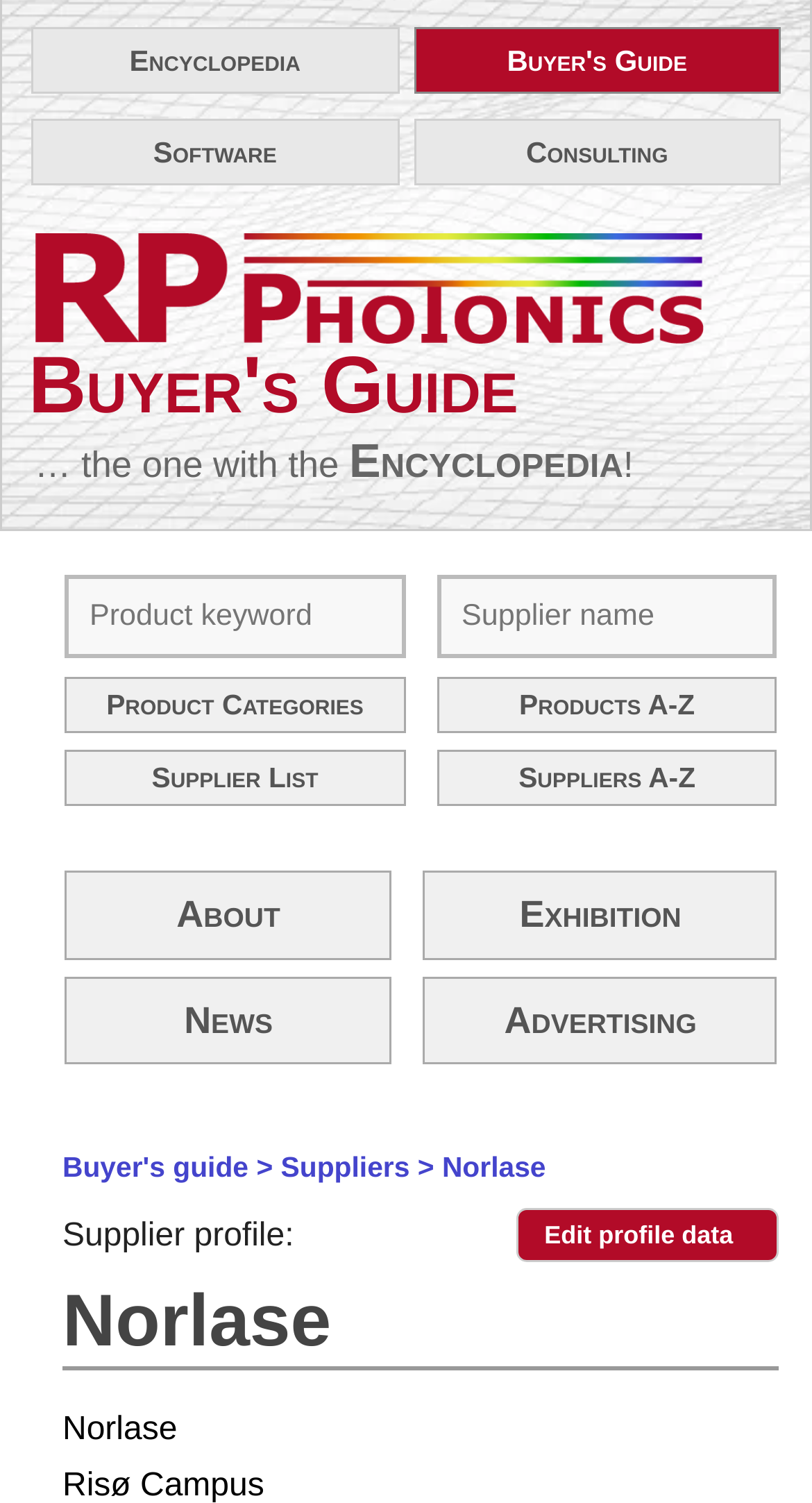How many photonics products are registered?
Answer the question with a single word or phrase by looking at the picture.

5